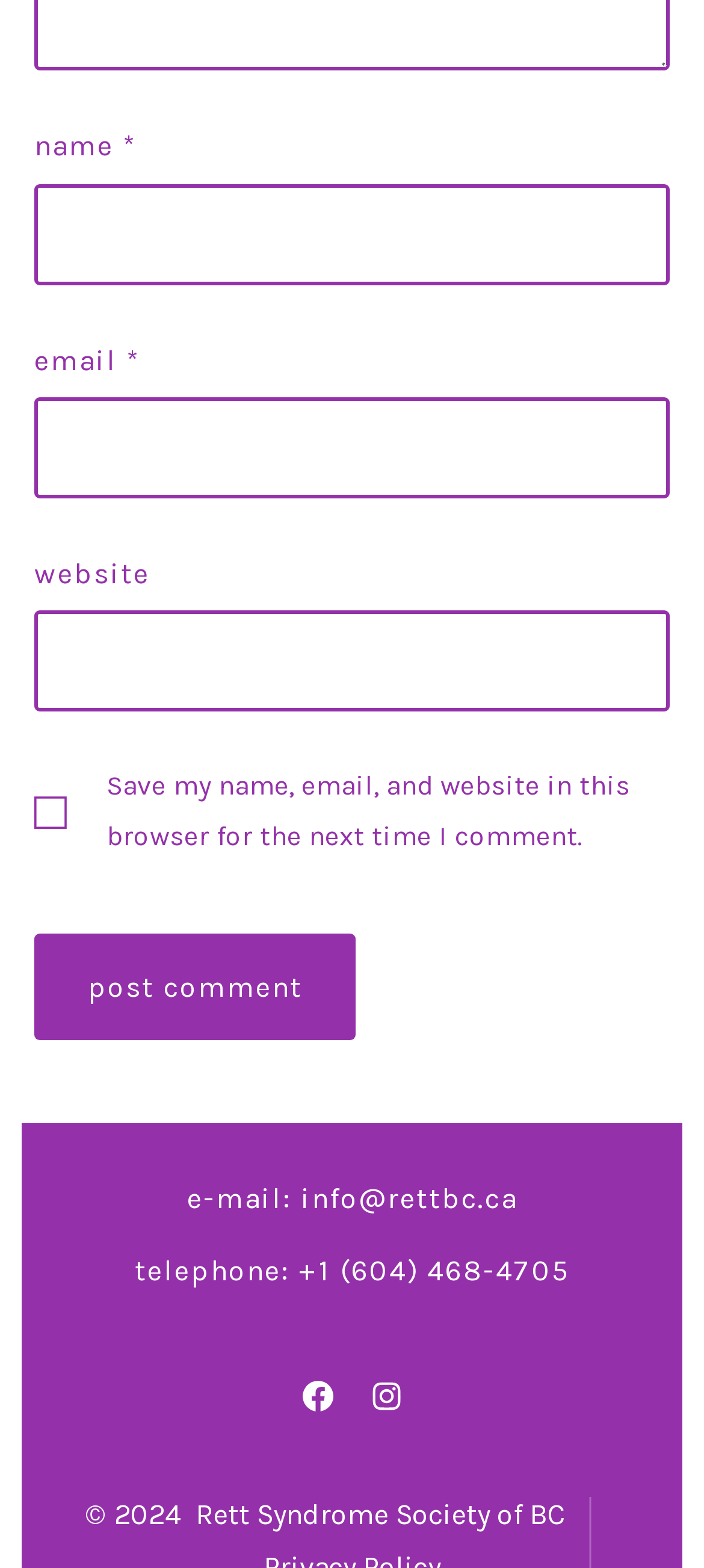Carefully examine the image and provide an in-depth answer to the question: What is the copyright year of the website?

The copyright information is present at the bottom of the webpage, indicating that the website's content is copyrighted until 2024.